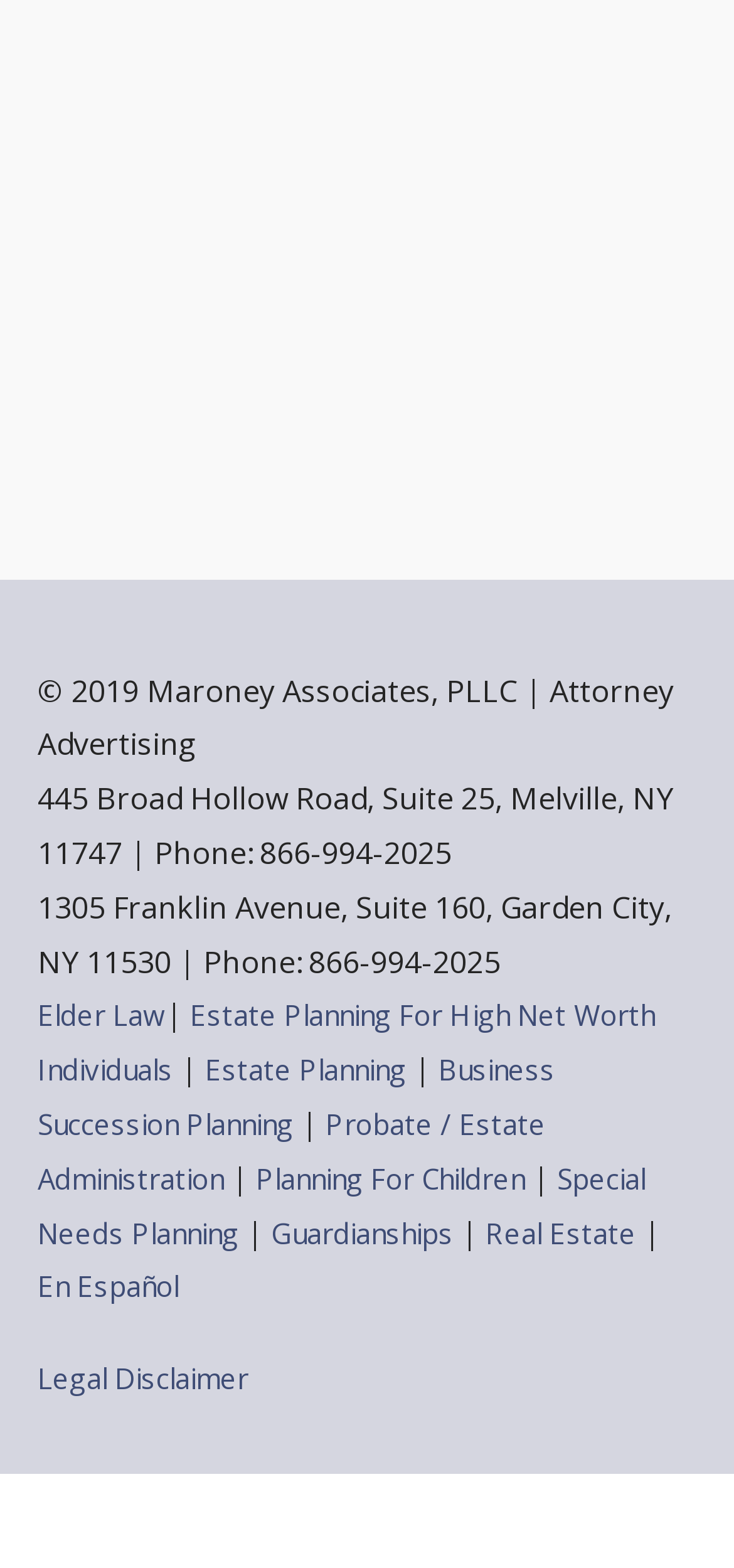What is the website about?
Answer with a single word or short phrase according to what you see in the image.

Law firm